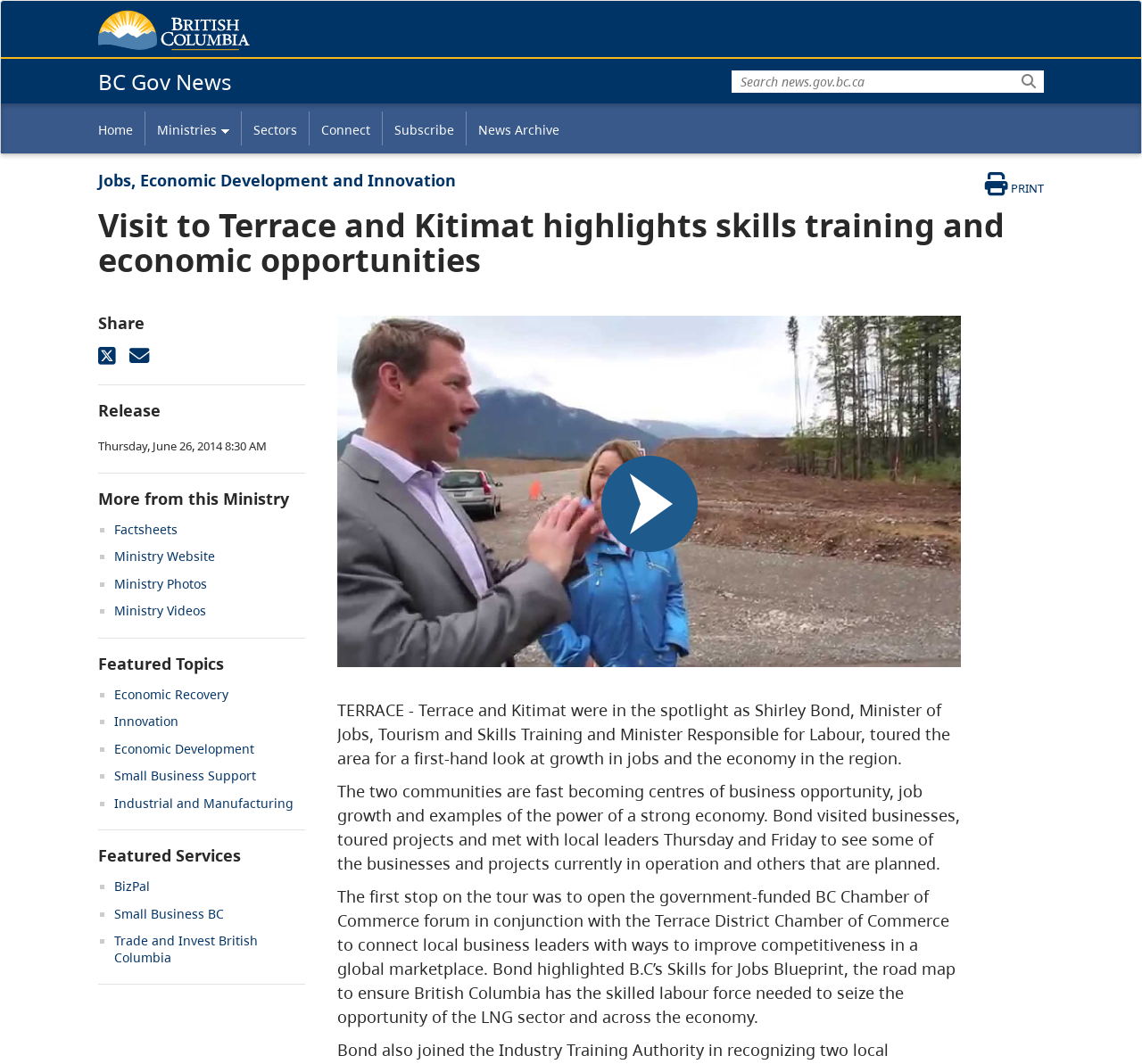Please determine the bounding box coordinates of the section I need to click to accomplish this instruction: "Go to Government of B.C. website".

[0.086, 0.009, 0.219, 0.048]